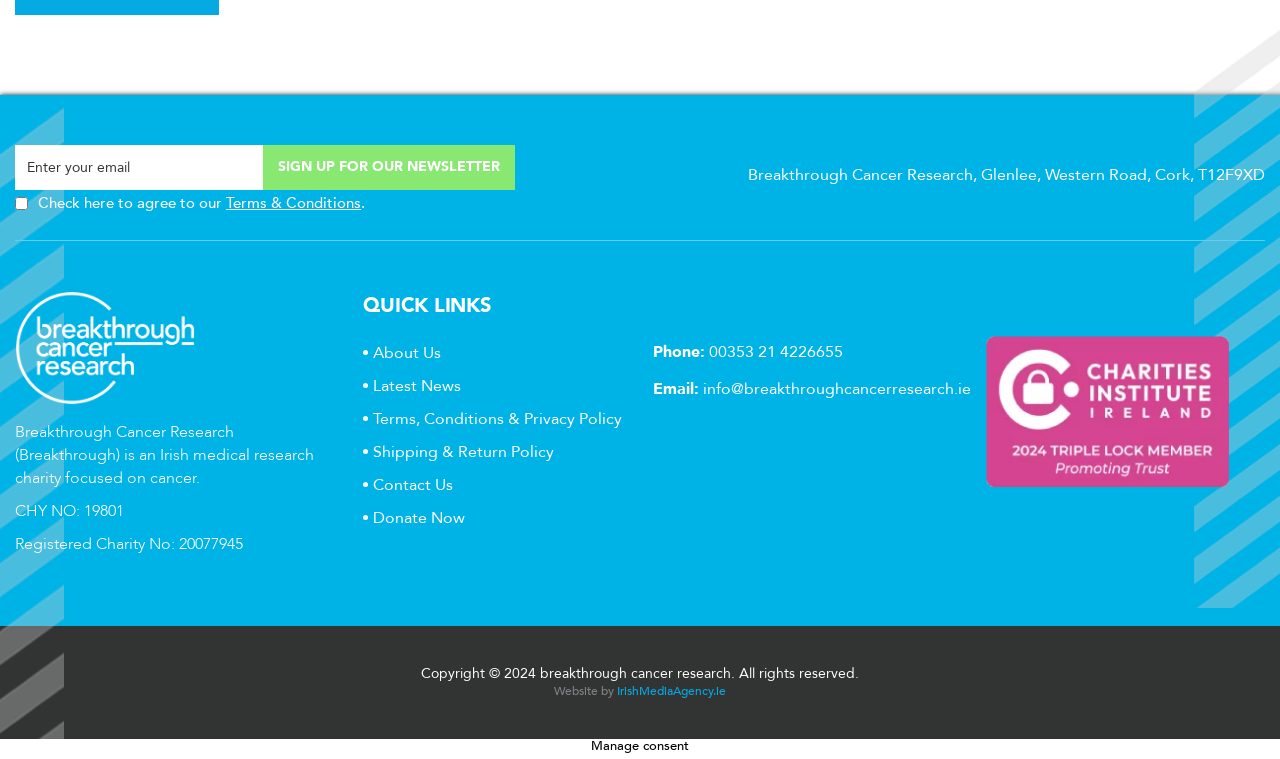Using the given description, provide the bounding box coordinates formatted as (top-left x, top-left y, bottom-right x, bottom-right y), with all values being floating point numbers between 0 and 1. Description: name="EMAIL" placeholder="Enter your email"

[0.012, 0.191, 0.205, 0.25]